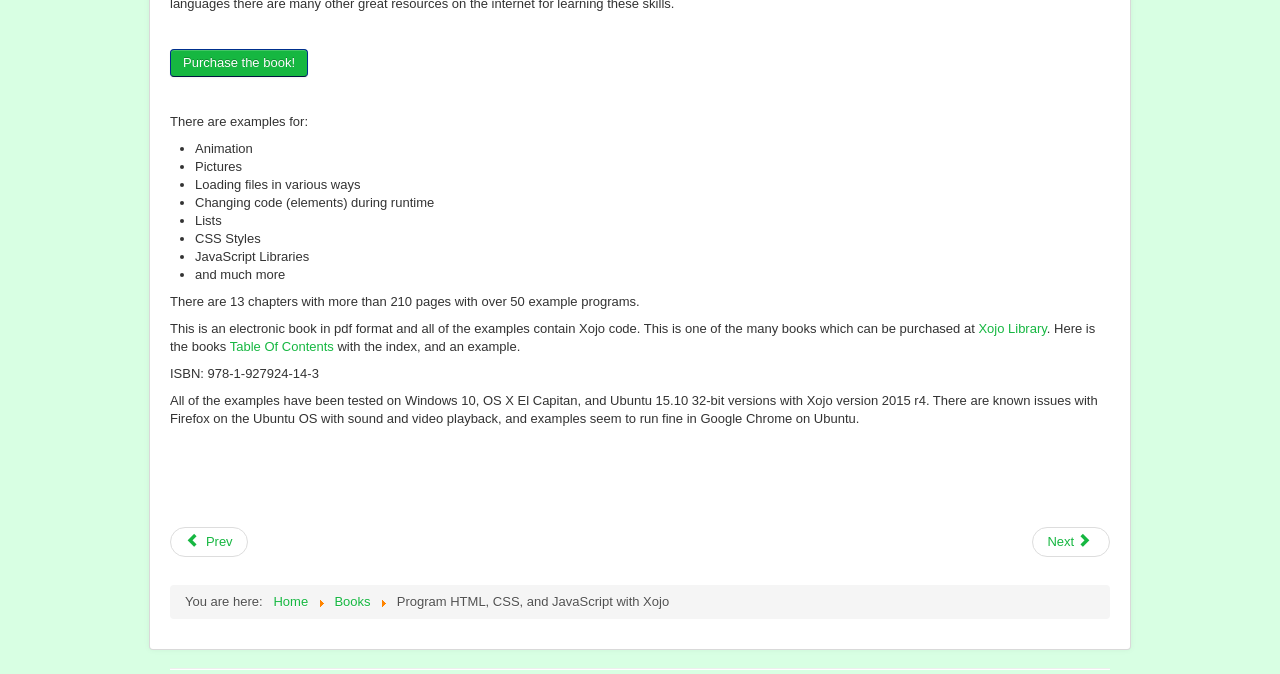Provide the bounding box coordinates of the HTML element described as: "Table Of Contents". The bounding box coordinates should be four float numbers between 0 and 1, i.e., [left, top, right, bottom].

[0.18, 0.503, 0.261, 0.525]